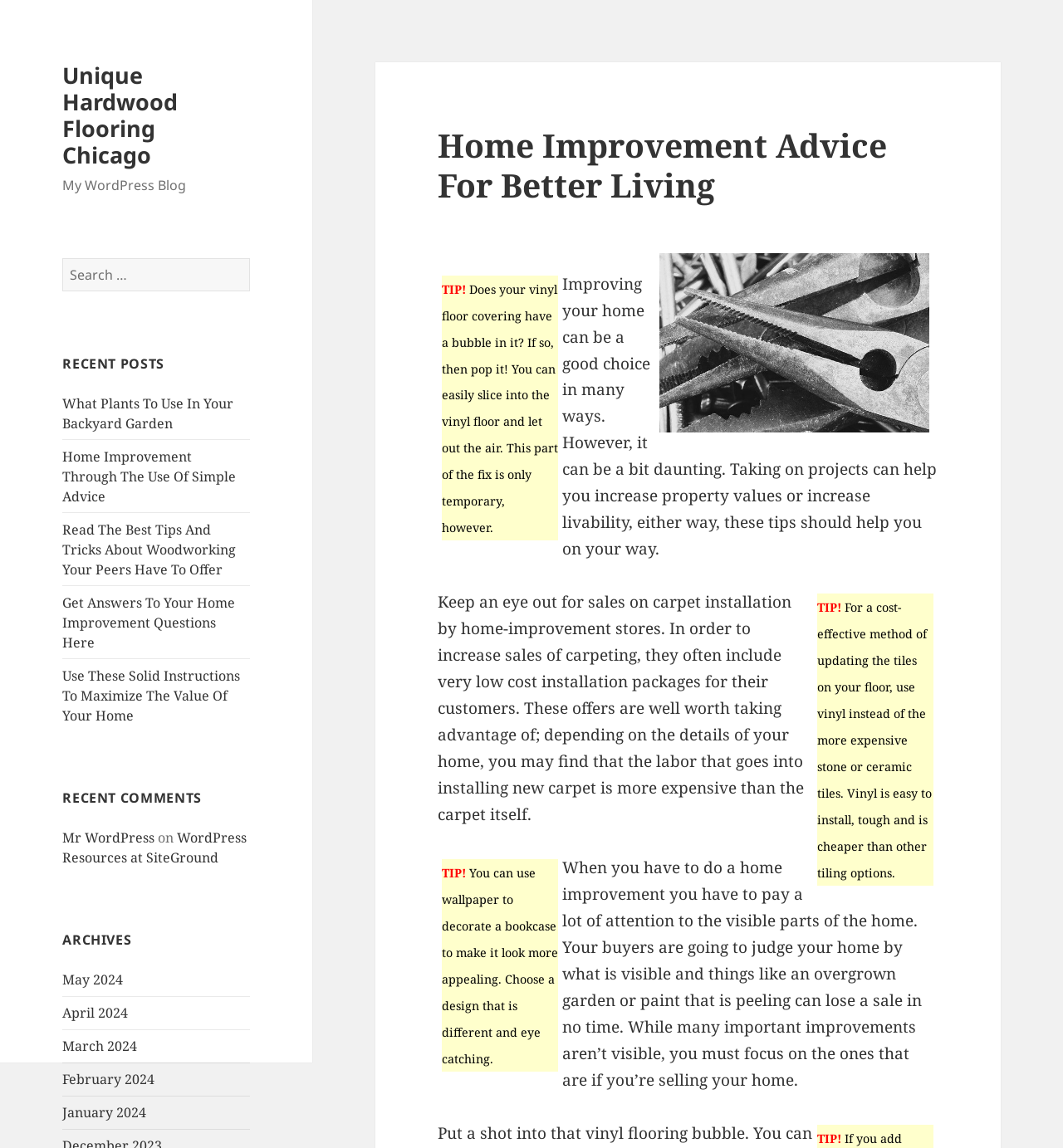What is the advice for improving home value?
Refer to the image and give a detailed answer to the query.

By reading the text on the page, I can see that it says 'For a cost-effective method of updating the tiles on your floor, use vinyl instead of the more expensive stone or ceramic tiles.' Therefore, the advice for improving home value is to update tiles with vinyl.